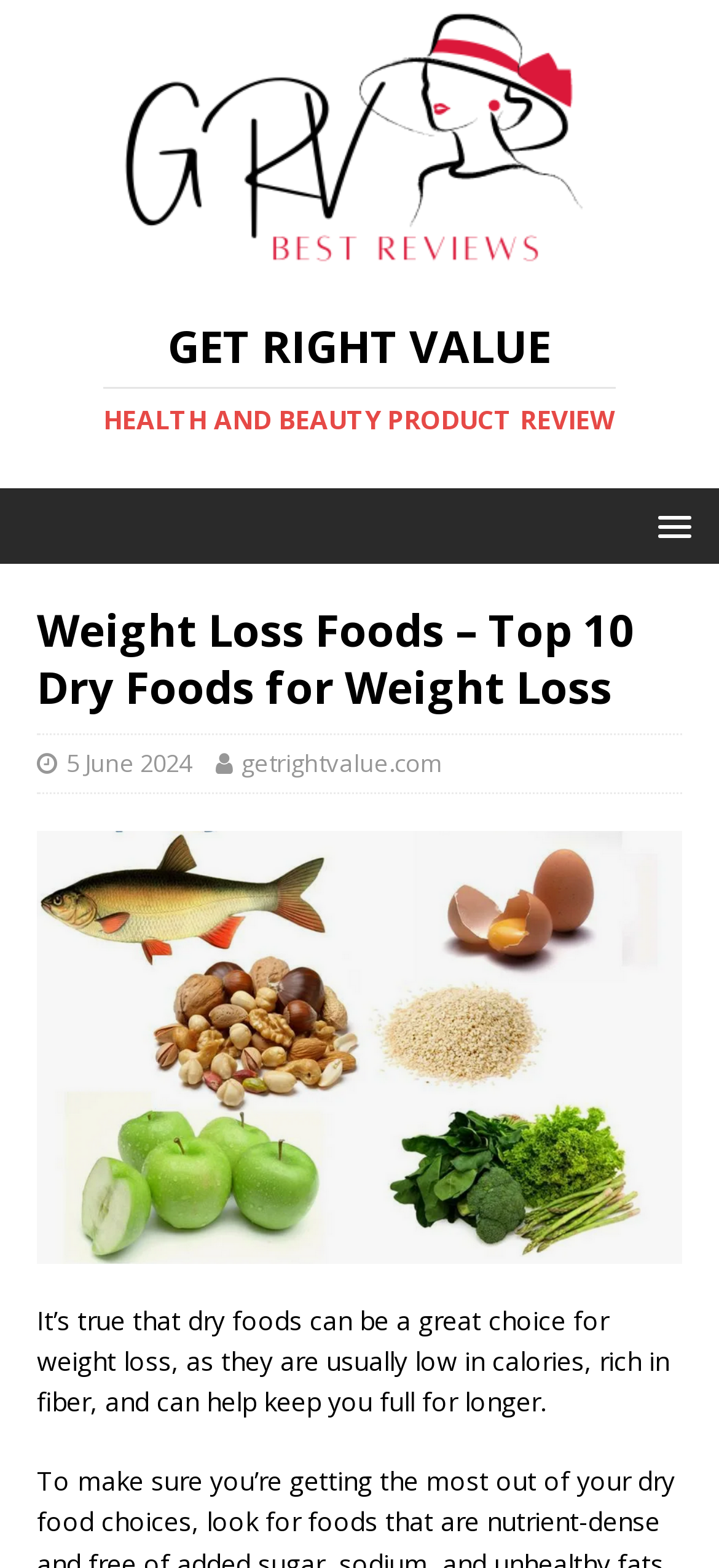Based on the element description 5 June 2024, identify the bounding box of the UI element in the given webpage screenshot. The coordinates should be in the format (top-left x, top-left y, bottom-right x, bottom-right y) and must be between 0 and 1.

[0.092, 0.476, 0.267, 0.497]